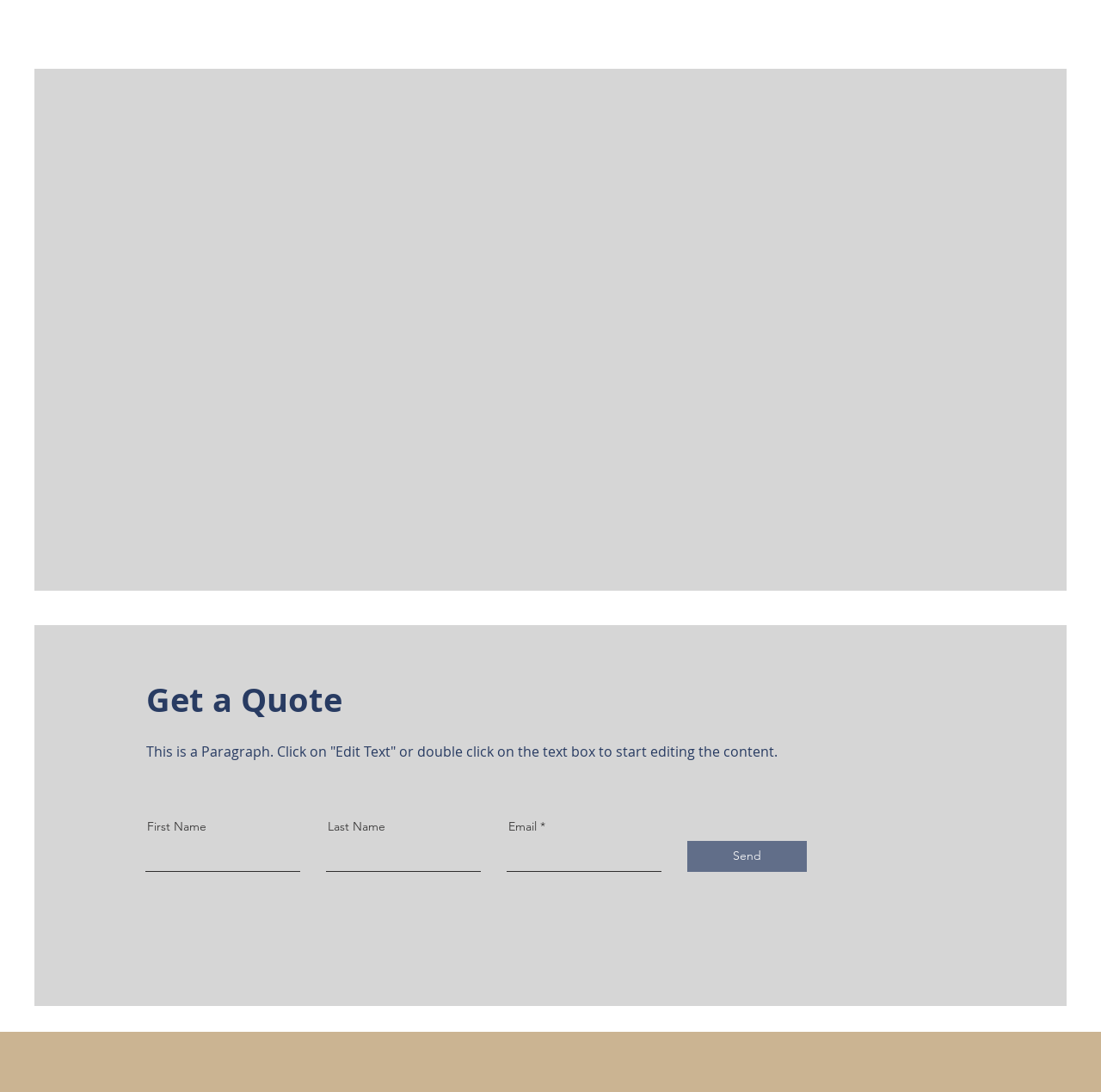Locate the UI element that matches the description name="email" in the webpage screenshot. Return the bounding box coordinates in the format (top-left x, top-left y, bottom-right x, bottom-right y), with values ranging from 0 to 1.

[0.46, 0.769, 0.601, 0.798]